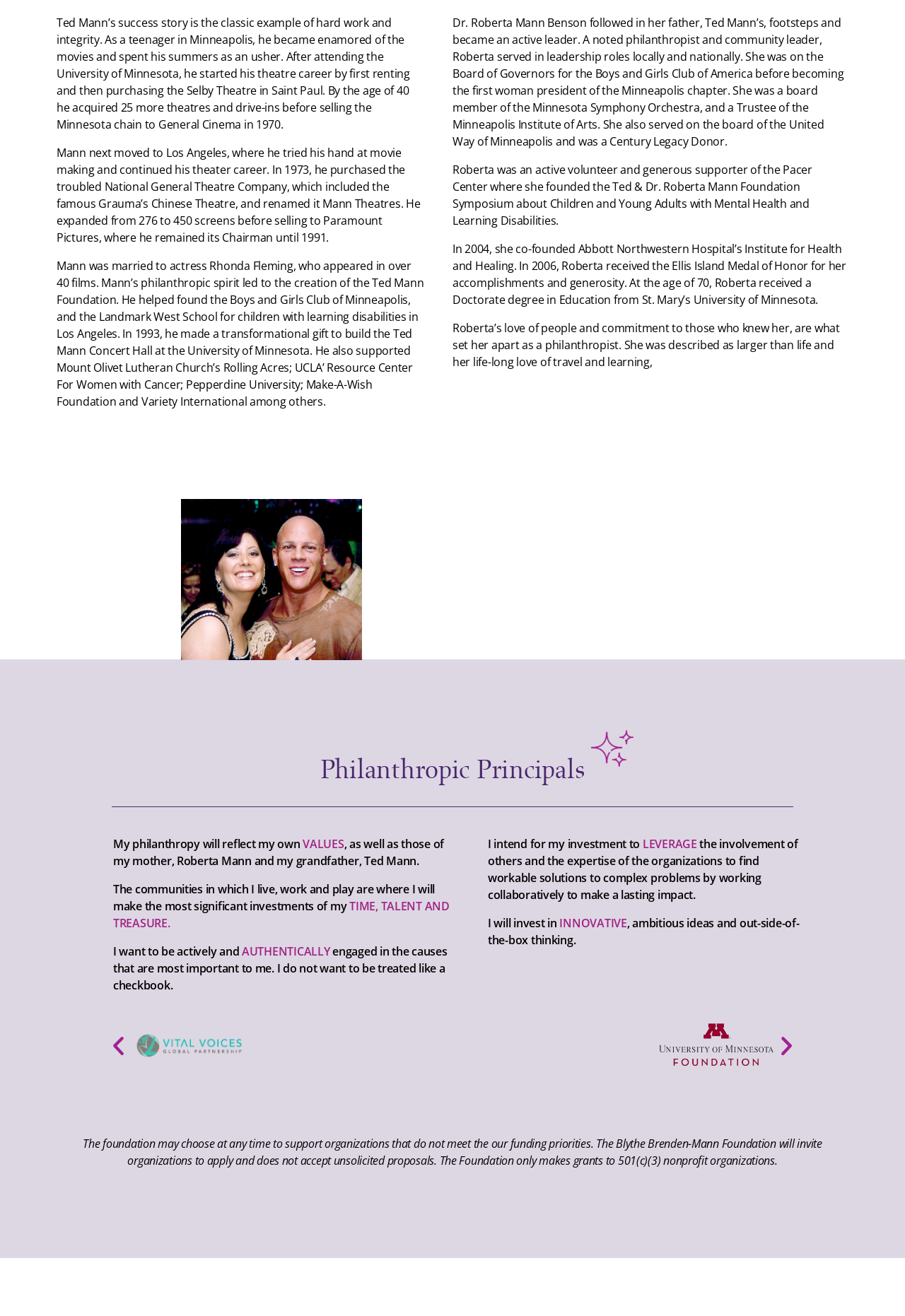Carefully observe the image and respond to the question with a detailed answer:
What is the name of the foundation founded by Roberta Mann Benson?

The text states that Roberta founded the Ted & Dr. Roberta Mann Foundation Symposium about Children and Young Adults with Mental Health and Learning Disabilities, which indicates that the name of the foundation is Ted & Dr. Roberta Mann Foundation.